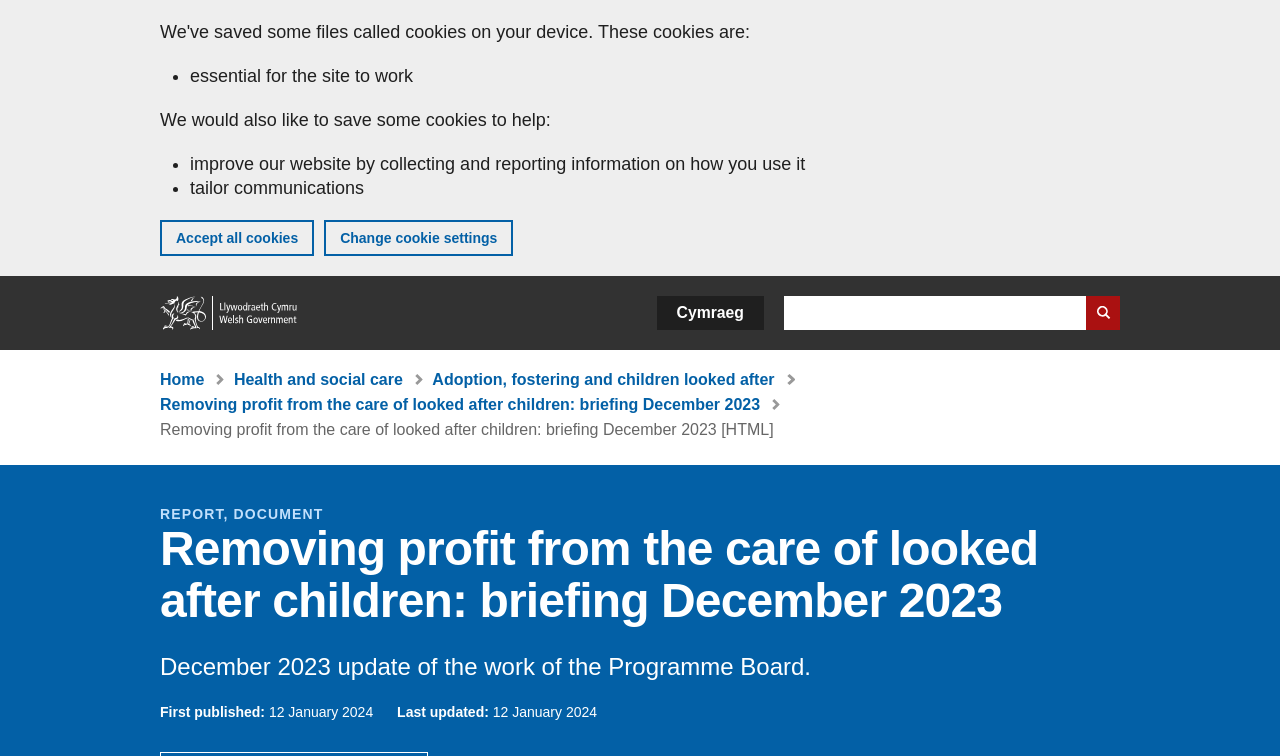Identify the bounding box coordinates of the area you need to click to perform the following instruction: "Search for something on the website".

[0.612, 0.392, 0.875, 0.437]